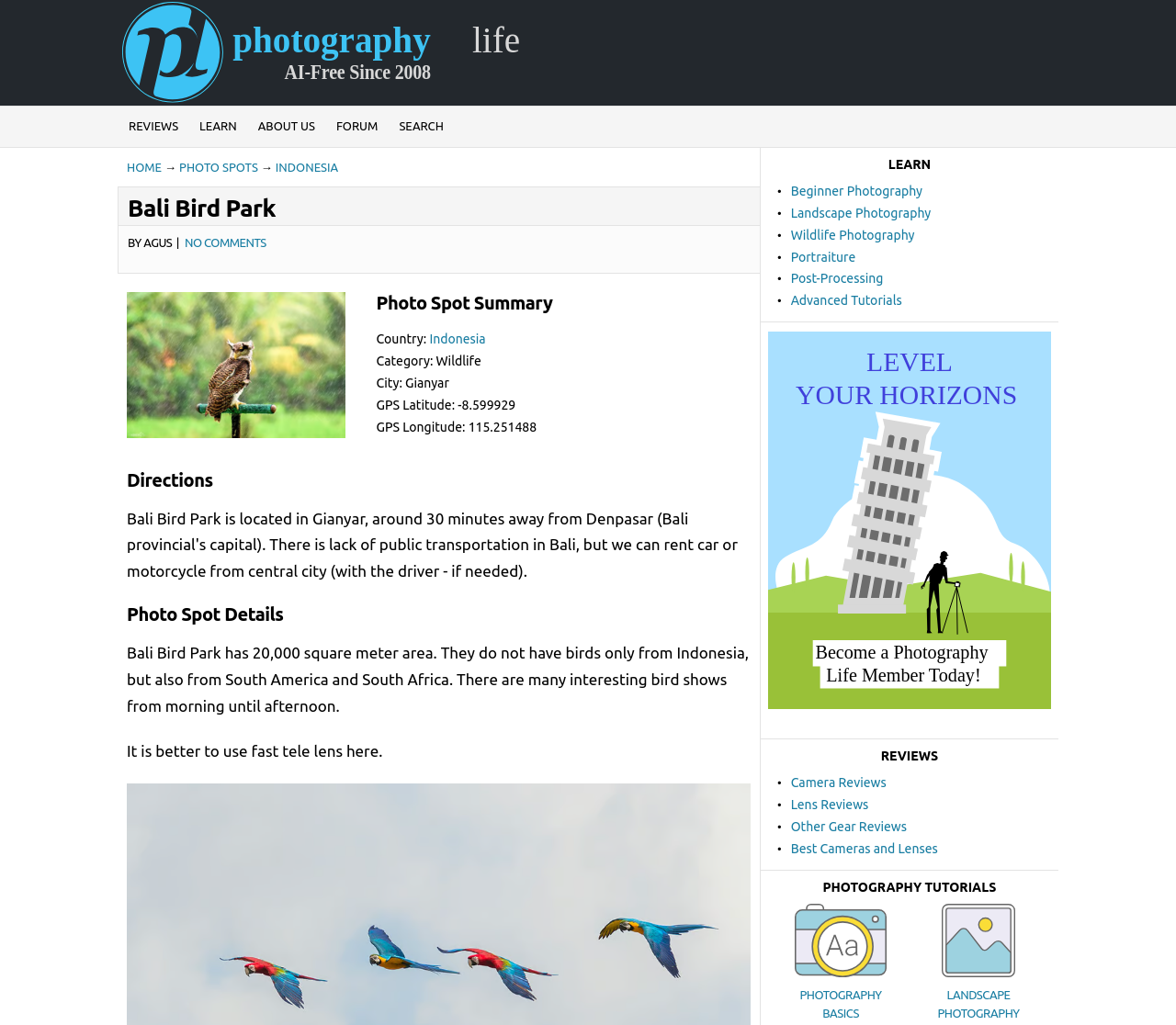Find and specify the bounding box coordinates that correspond to the clickable region for the instruction: "Learn about Wildlife Photography".

[0.672, 0.222, 0.778, 0.236]